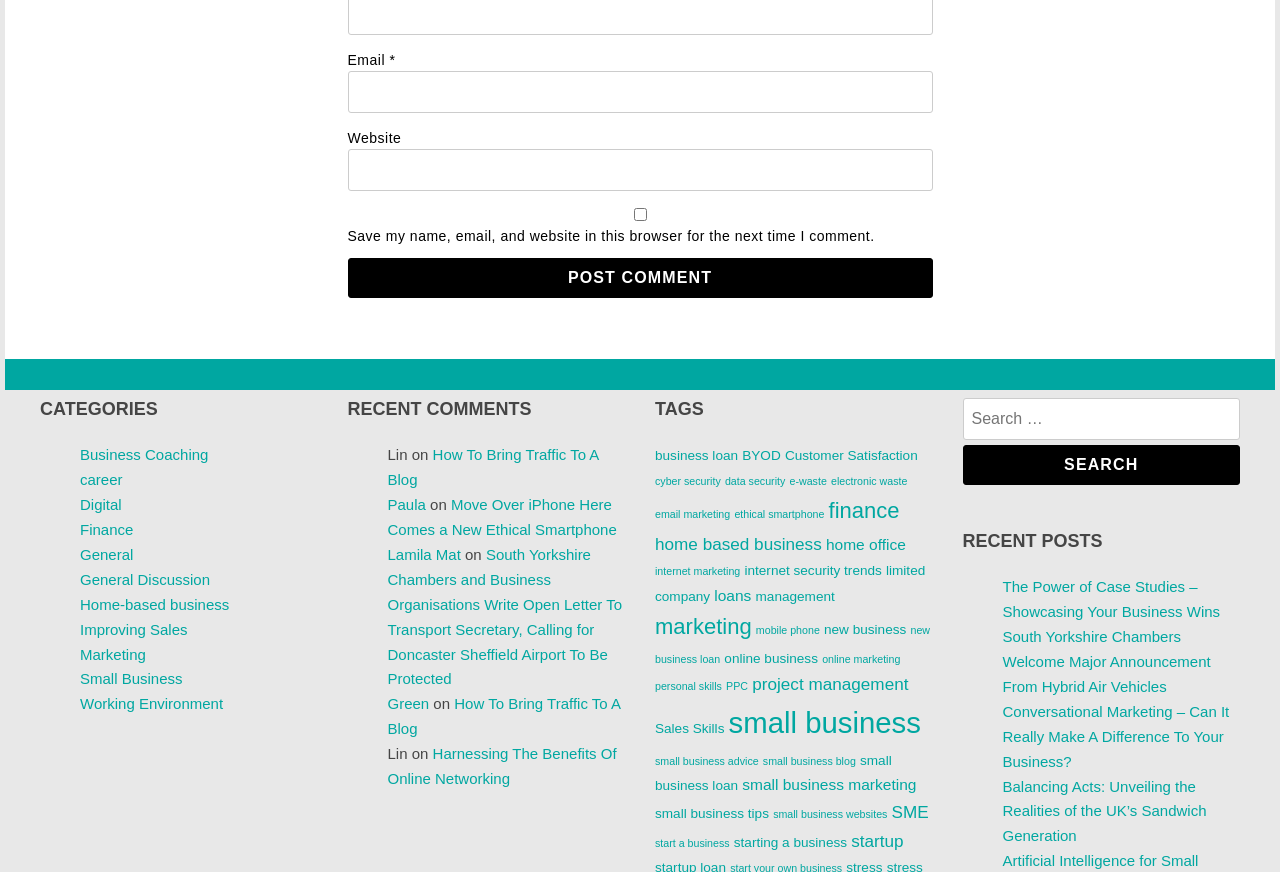Carefully observe the image and respond to the question with a detailed answer:
What is the function of the search box?

The search box is located at the top right corner of the webpage and has a label 'Search for:', suggesting that it is used to search for specific posts or articles on the webpage.